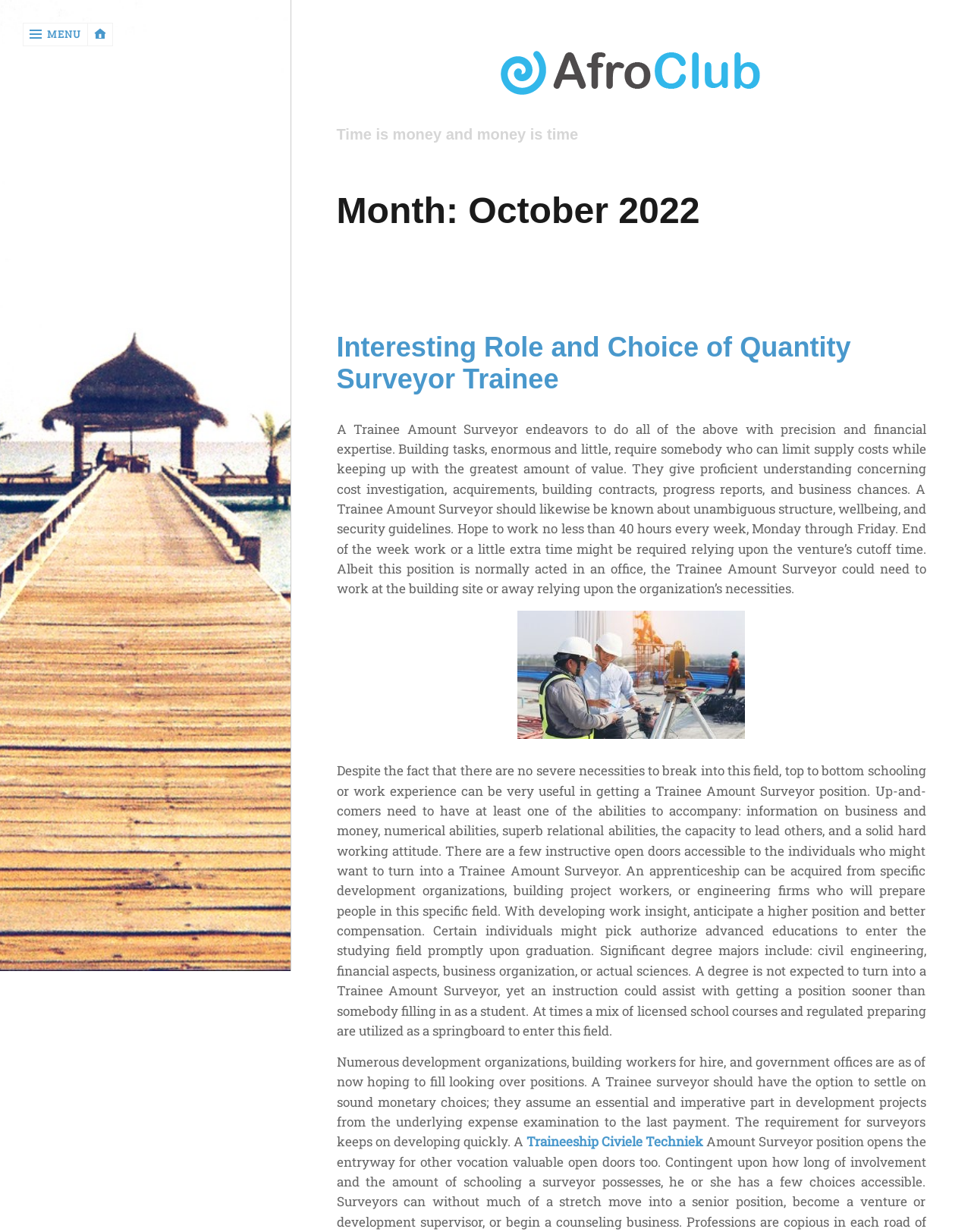Using the image as a reference, answer the following question in as much detail as possible:
What is the image related to on the webpage?

By analyzing the webpage content, I found an image with the description 'Traineeship Civil Engineering' which is related to the topic of Quantity Surveyor Trainee and civil engineering.